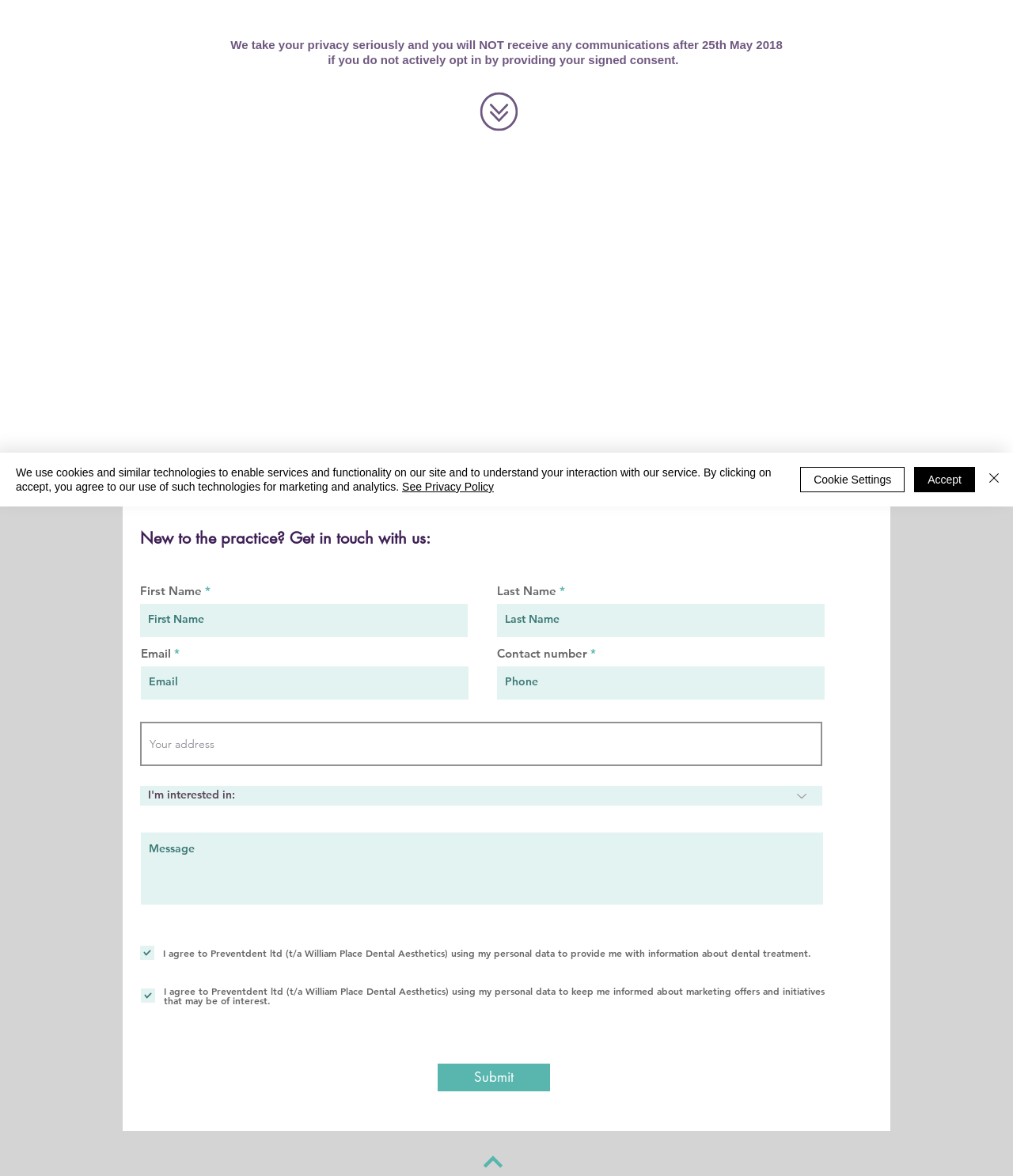Using the provided description: "parent_node: Wisconsin CX Series", find the bounding box coordinates of the corresponding UI element. The output should be four float numbers between 0 and 1, in the format [left, top, right, bottom].

None